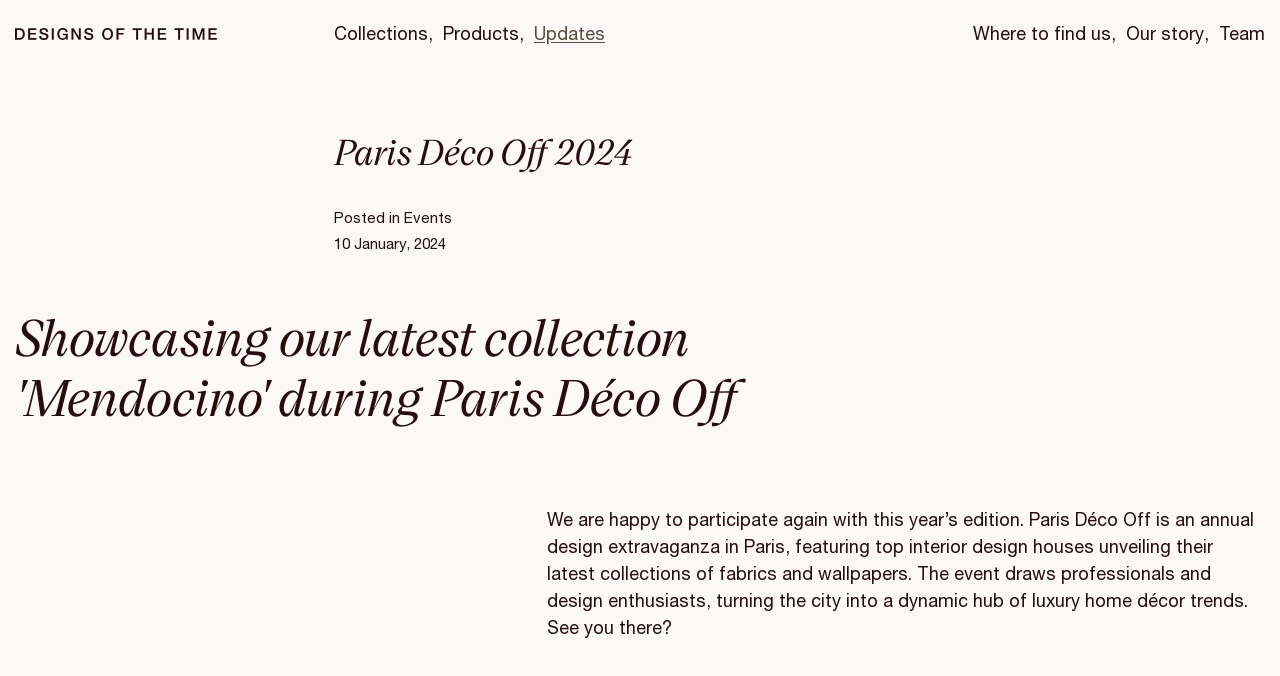Analyze and describe the webpage in a detailed narrative.

The webpage is about Designs of the Time, an editor of interior fabrics for upholstery and drapery, with a focus on a casual and natural look. At the top left, there is a "Skip to main content" link, followed by a "Homepage" link. 

To the right of these links, there is a primary navigation menu with four links: "Collections", "Products", "Updates", separated by commas. Below this menu, there is a secondary navigation menu with four links: "Where to find us", "Our story", "Team", also separated by commas. 

The main content starts with a heading "Paris Déco Off 2024" at the top center of the page. Below this heading, there is a text "Posted in Events" and a date "10 January, 2024". 

The main content is a paragraph of text that describes Designs of the Time's participation in the Paris Déco Off event, an annual design extravaganza in Paris featuring top interior design houses unveiling their latest collections of fabrics and wallpapers. The event attracts professionals and design enthusiasts, turning the city into a dynamic hub of luxury home décor trends.